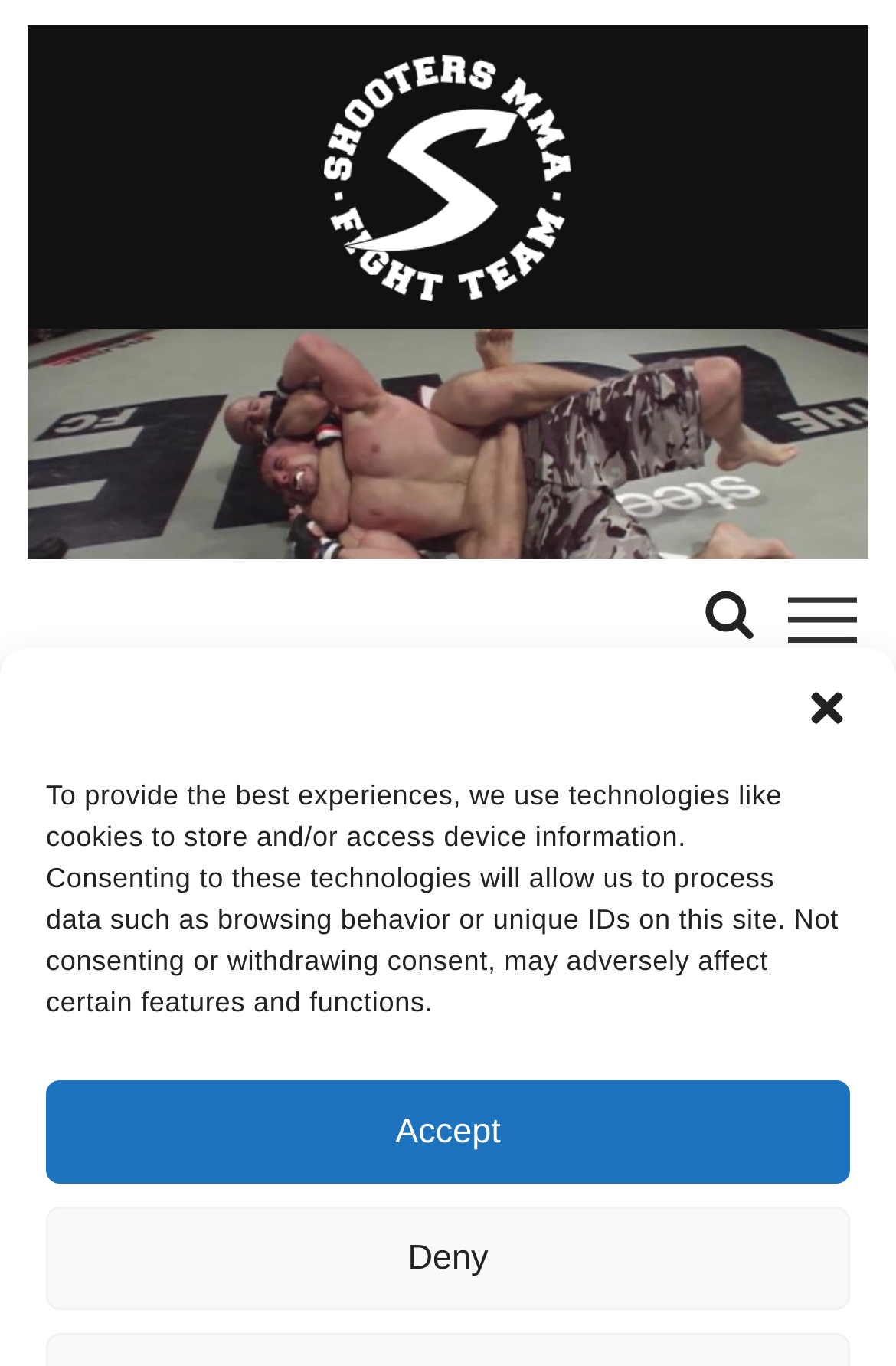Locate the bounding box of the UI element with the following description: "alt="Shooters MMA"".

[0.346, 0.03, 0.654, 0.231]